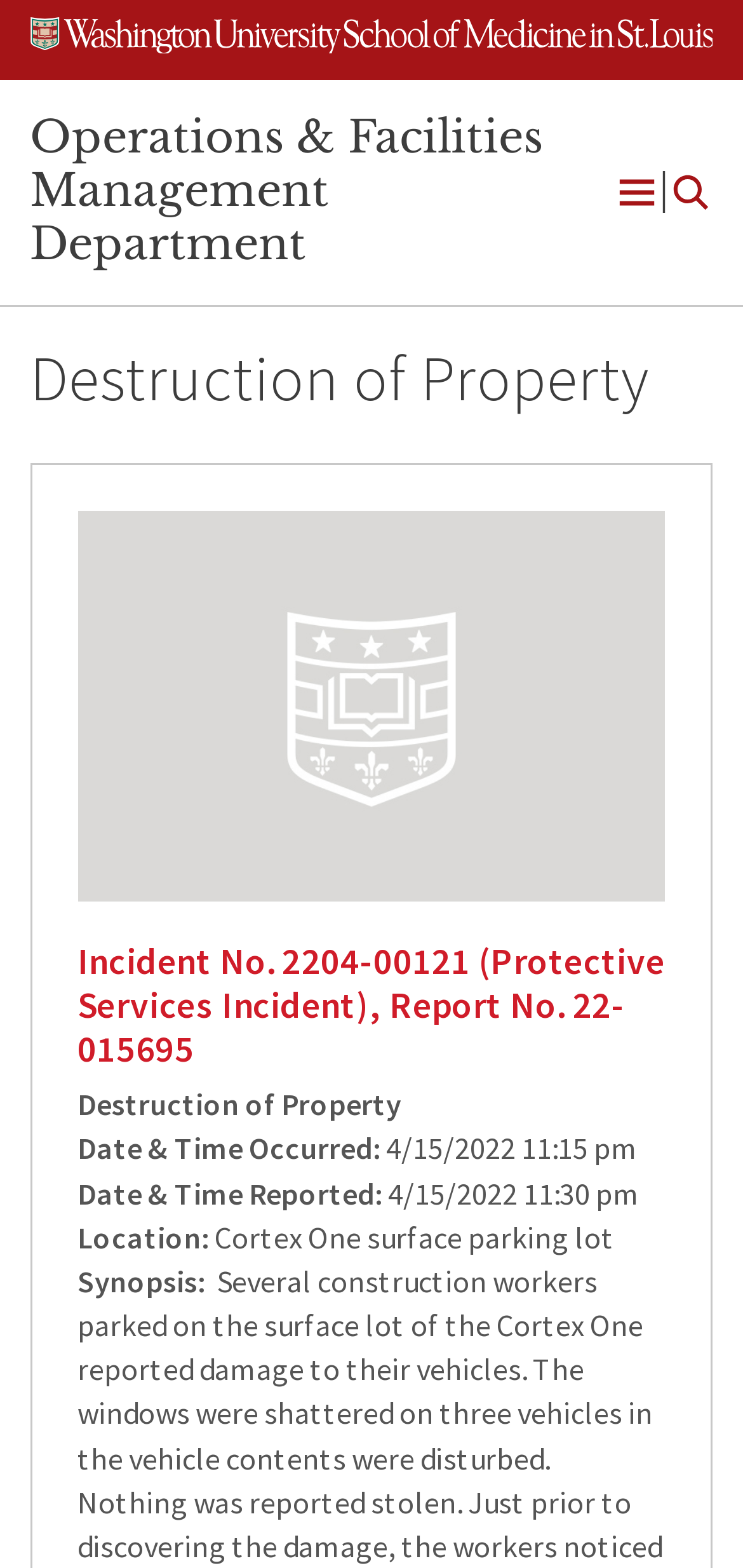What is the principal heading displayed on the webpage?

Destruction of Property